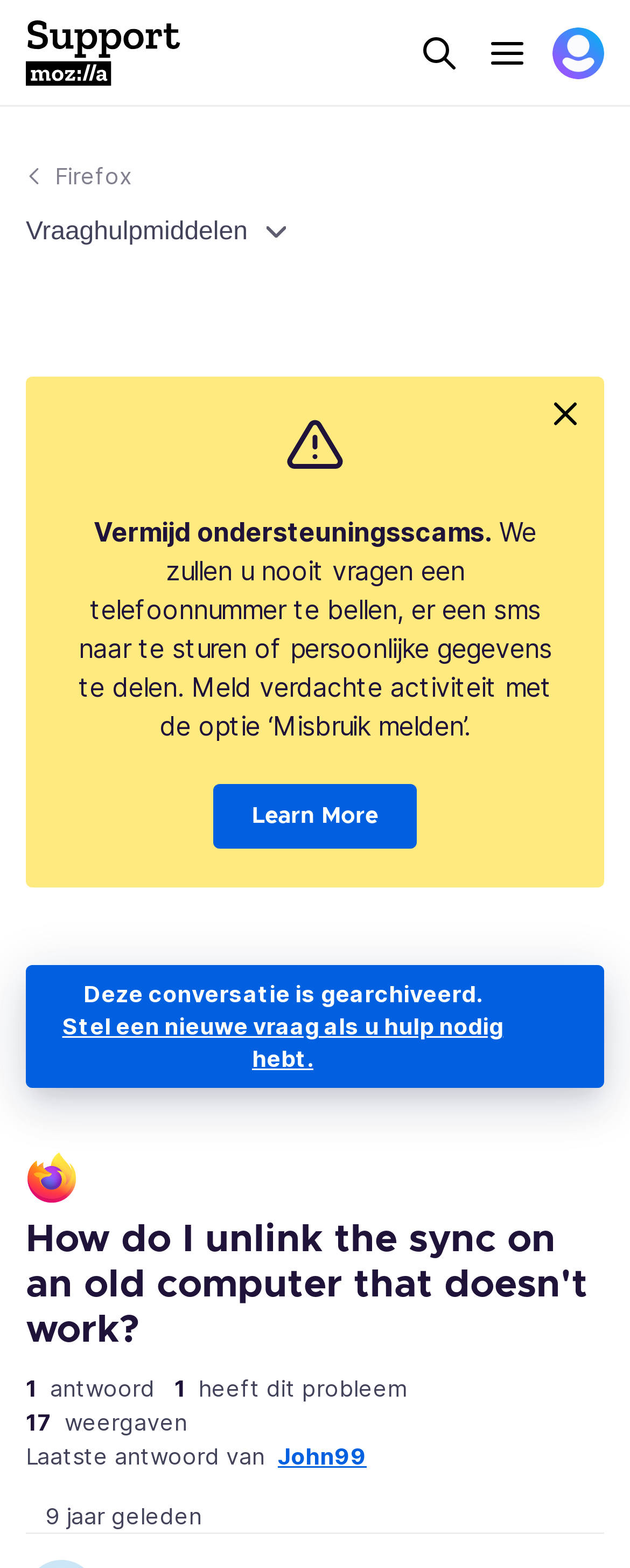What is the logo on the top left corner?
Based on the image, answer the question with as much detail as possible.

The logo on the top left corner is the Mozilla Support Logo, which is an image element with a bounding box of [0.041, 0.012, 0.287, 0.055].